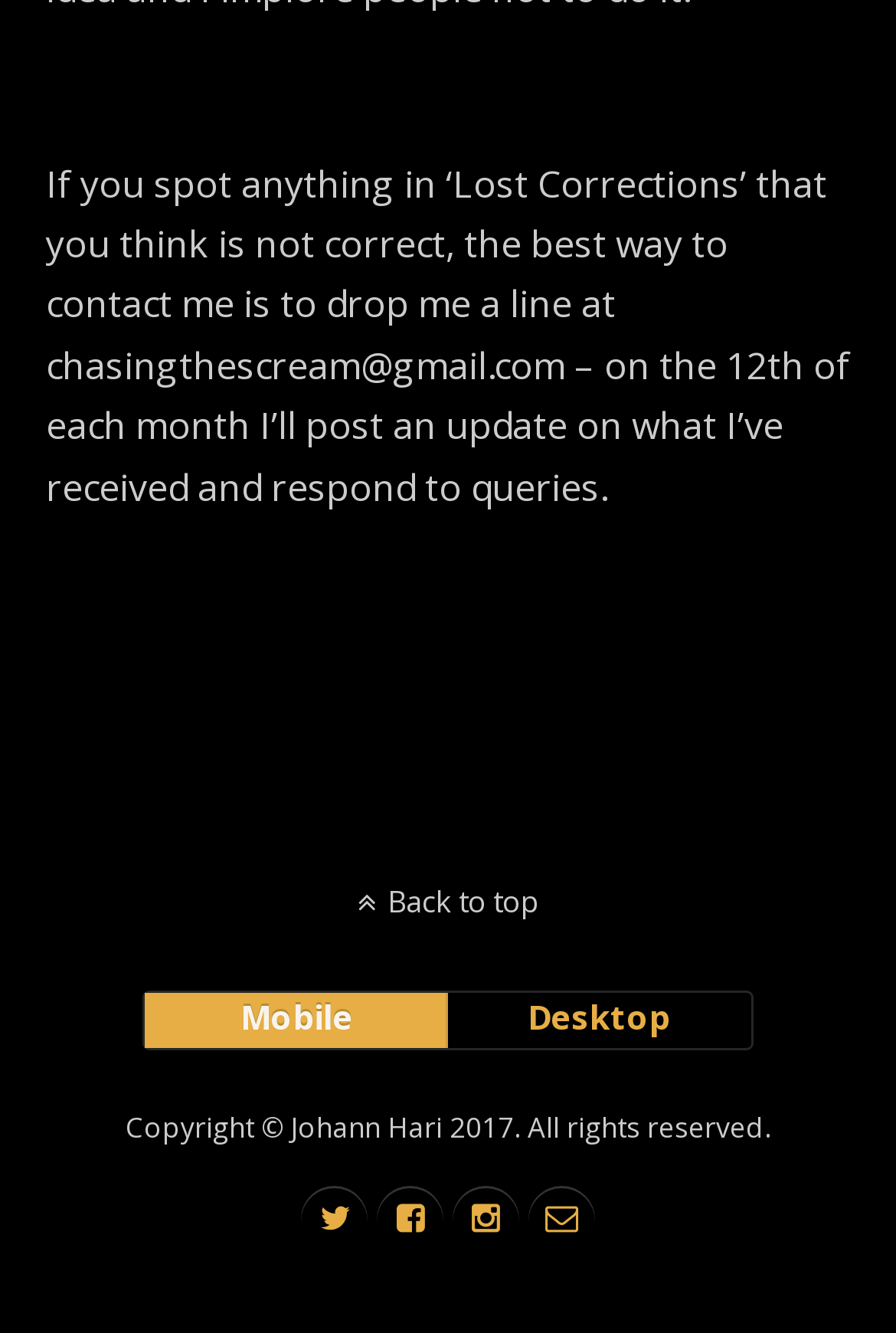Give a one-word or short phrase answer to the question: 
What is the purpose of the 'Back to top' link?

To go back to the top of the page